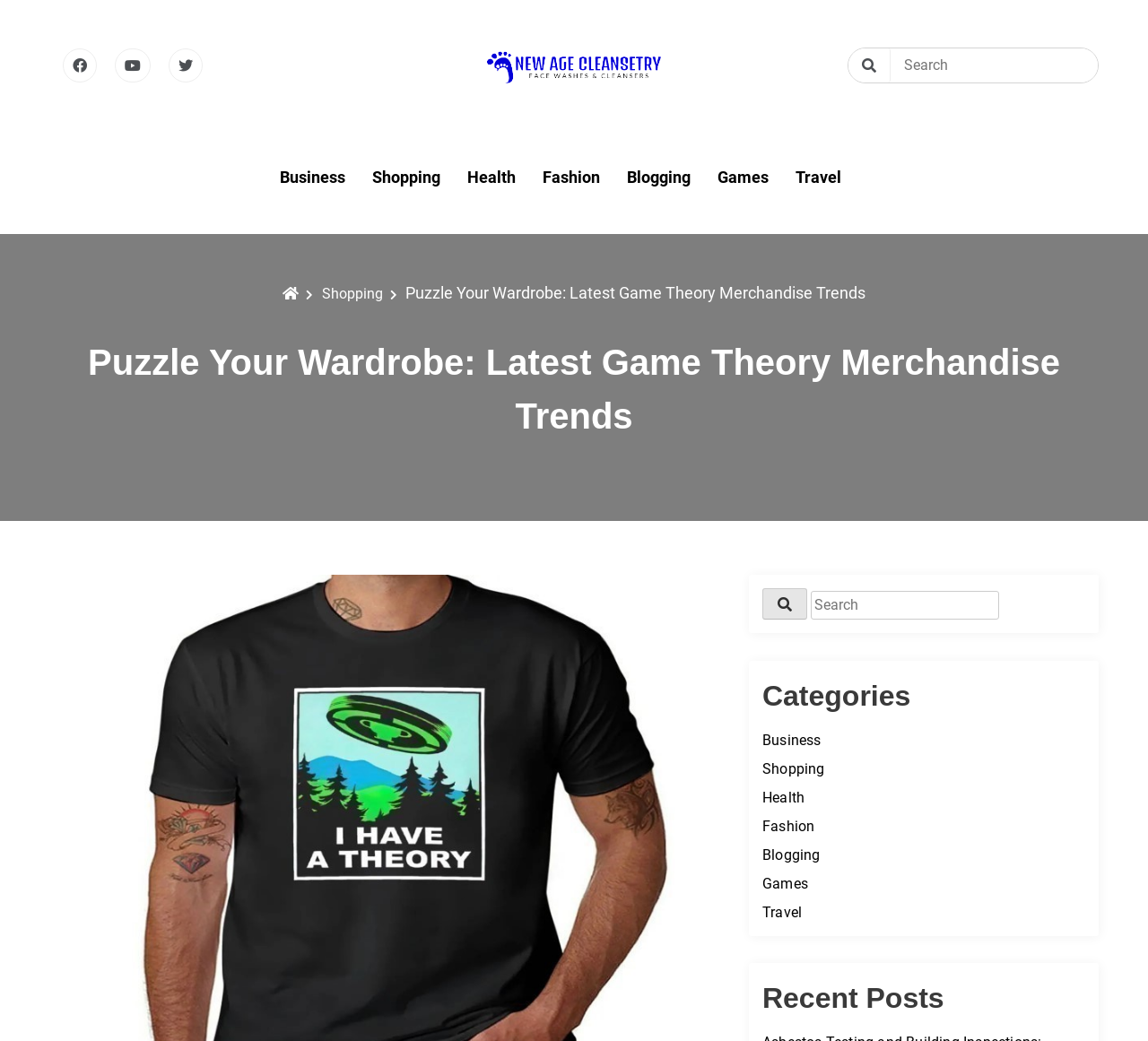Based on the image, provide a detailed and complete answer to the question: 
How many search boxes are on the page?

There are two search boxes on the page. The first one is located at coordinates [0.738, 0.046, 0.957, 0.08] and has a button with the text 'Search '. The second one is located at coordinates [0.664, 0.565, 0.945, 0.596] and also has a button with the text 'Search '.